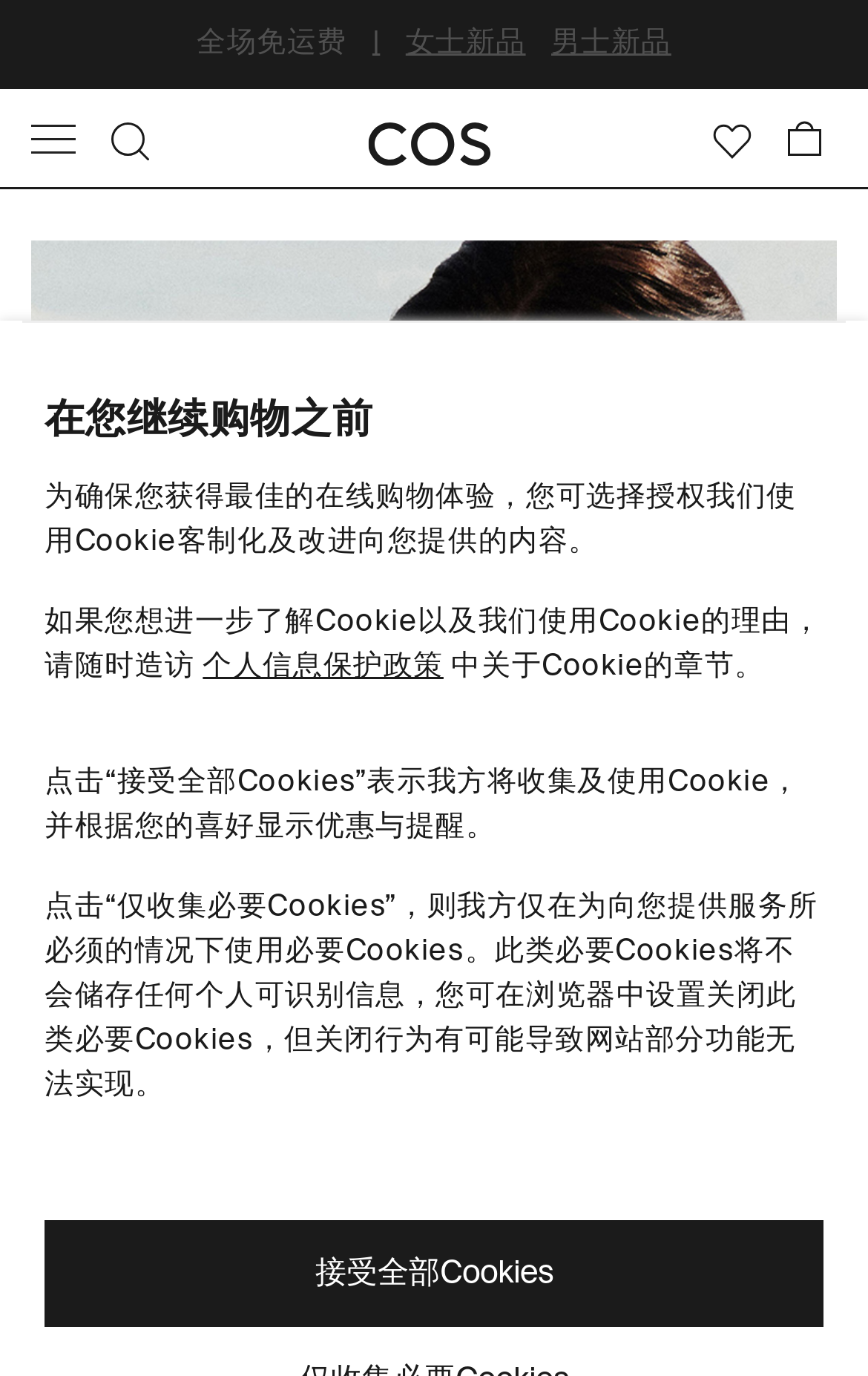Determine the bounding box coordinates for the region that must be clicked to execute the following instruction: "Learn more about families waiting to adopt".

None